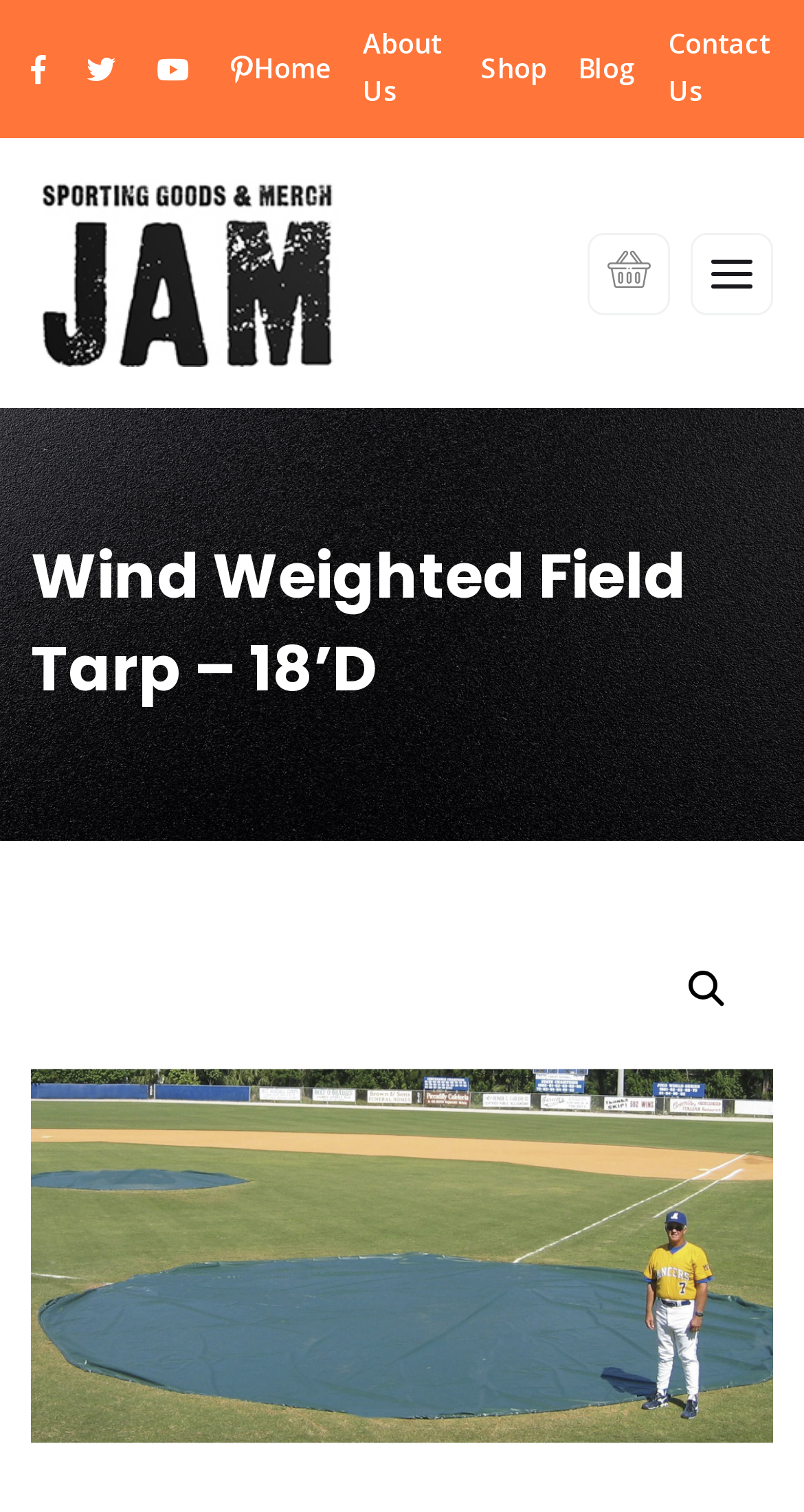Utilize the information from the image to answer the question in detail:
What is the name of the product on the page?

I looked for a heading element that is likely to be the name of the product. I found a heading element with the text 'Wind Weighted Field Tarp – 18’D', which is likely to be the name of the product.